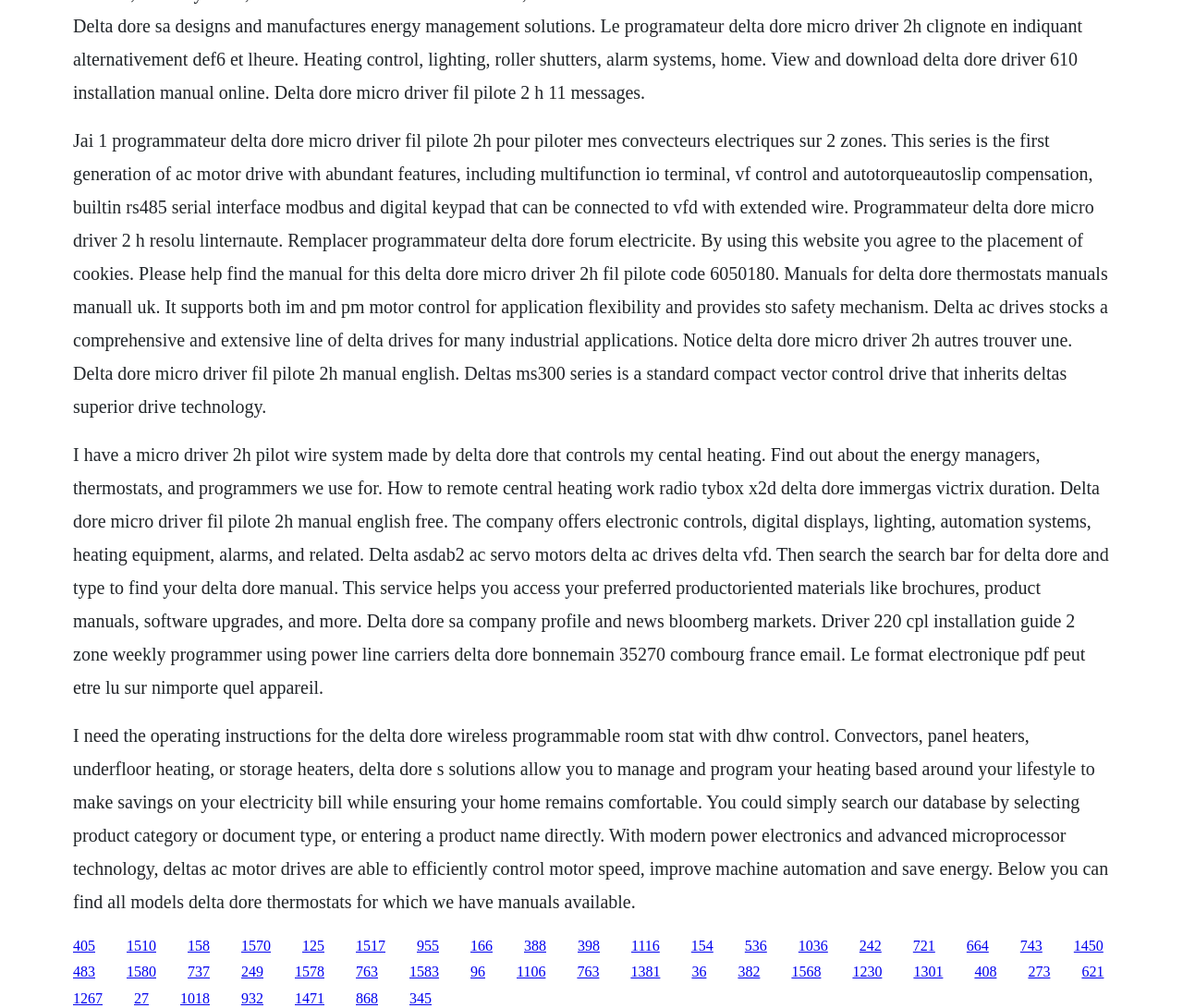Please identify the bounding box coordinates of the region to click in order to complete the task: "Log in". The coordinates must be four float numbers between 0 and 1, specified as [left, top, right, bottom].

None